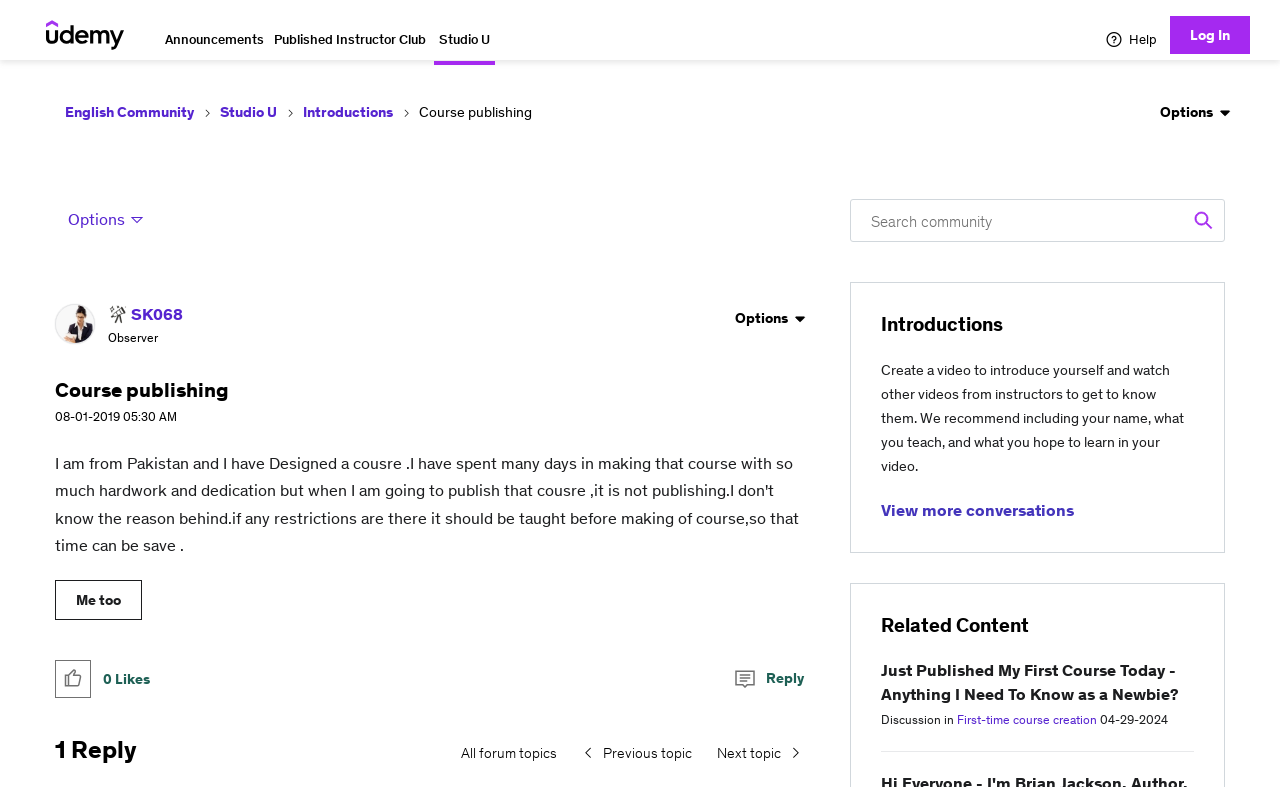What is the topic of the discussion?
Please answer the question as detailed as possible based on the image.

The topic of the discussion can be found in the heading element, which says 'Course publishing', and also in the breadcrumbs navigation element, which has a link to 'Course publishing'.